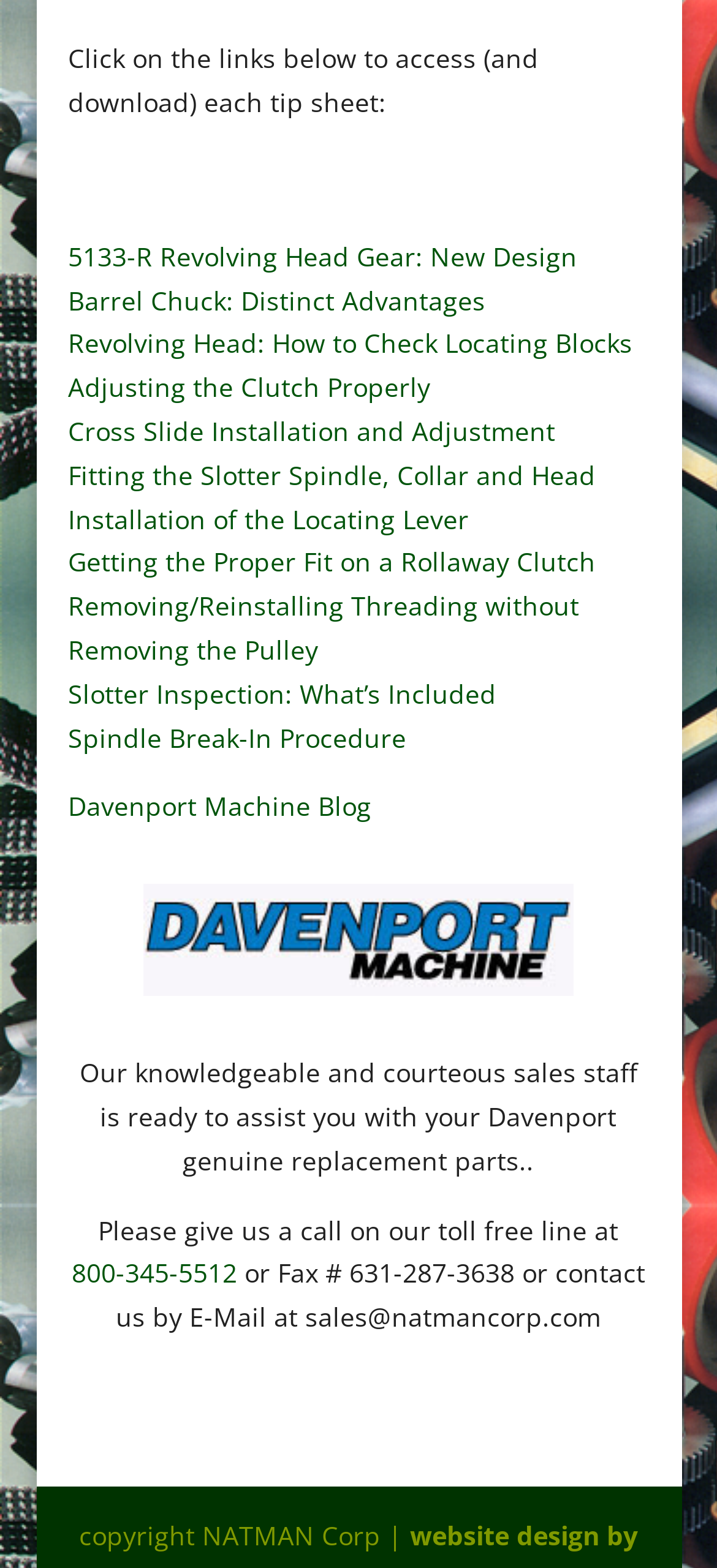Identify the bounding box coordinates of the clickable region to carry out the given instruction: "Access the 'Davenport Technical Tips' page".

[0.2, 0.618, 0.8, 0.64]